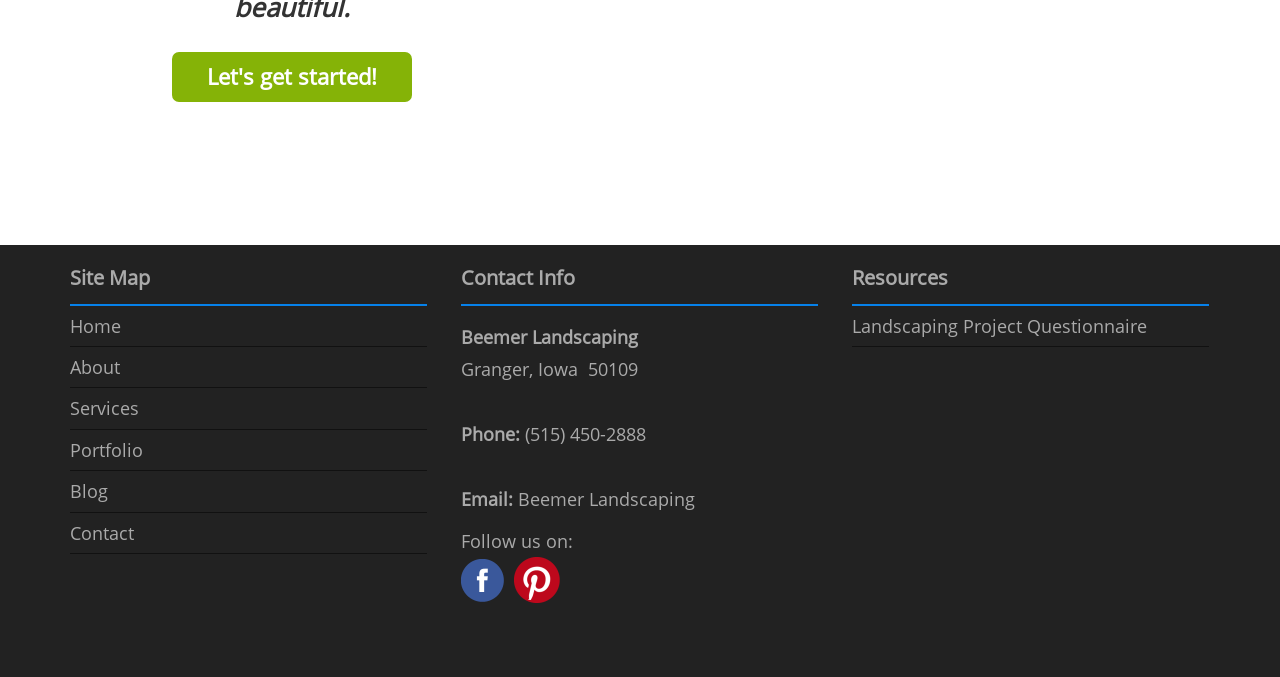Pinpoint the bounding box coordinates of the element to be clicked to execute the instruction: "Go to 'About' page".

[0.055, 0.524, 0.094, 0.56]